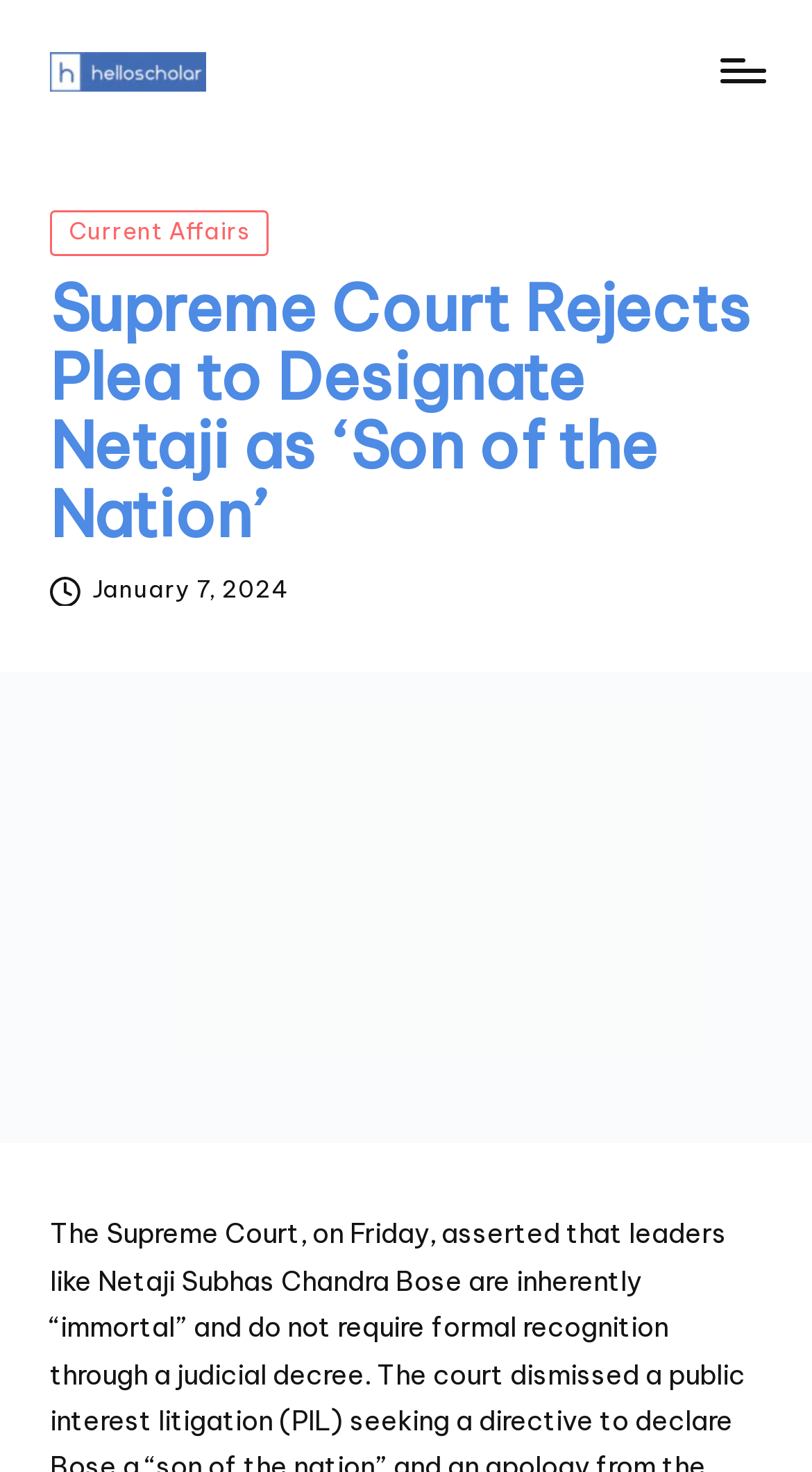Determine the main headline from the webpage and extract its text.

Supreme Court Rejects Plea to Designate Netaji as ‘Son of the Nation’